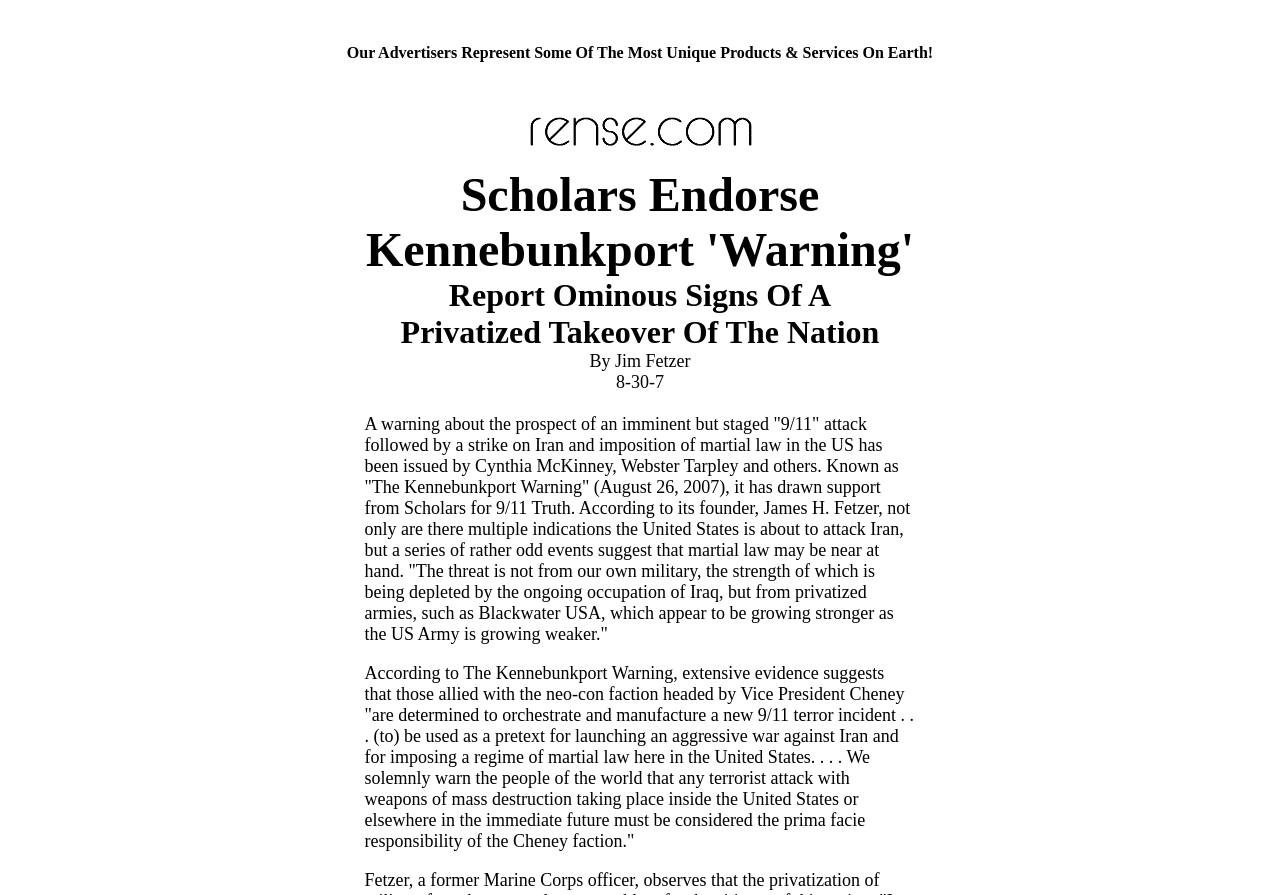Summarize the contents and layout of the webpage in detail.

The webpage appears to be an article or news report with a focus on a warning about a potential privatized takeover of the nation. At the top, there is a brief description of the advertisers on the page, stating that they represent unique products and services. 

Below this, there is a large section dedicated to the article, which features an image with the URL "rense.com" on the left side. To the right of the image, there are four lines of text: "Scholars Endorse", "Report Ominous Signs Of A", "Privatized Takeover Of The Nation", and "By Jim Fetzer" with a date "8-30-7" below it. 

The main content of the article is presented in a block of text, which discusses the Kennebunkport Warning and its claims about a potential terrorist attack being orchestrated by the Cheney faction to justify a war against Iran and impose martial law in the United States. This text takes up most of the page, with some empty space above and below it.